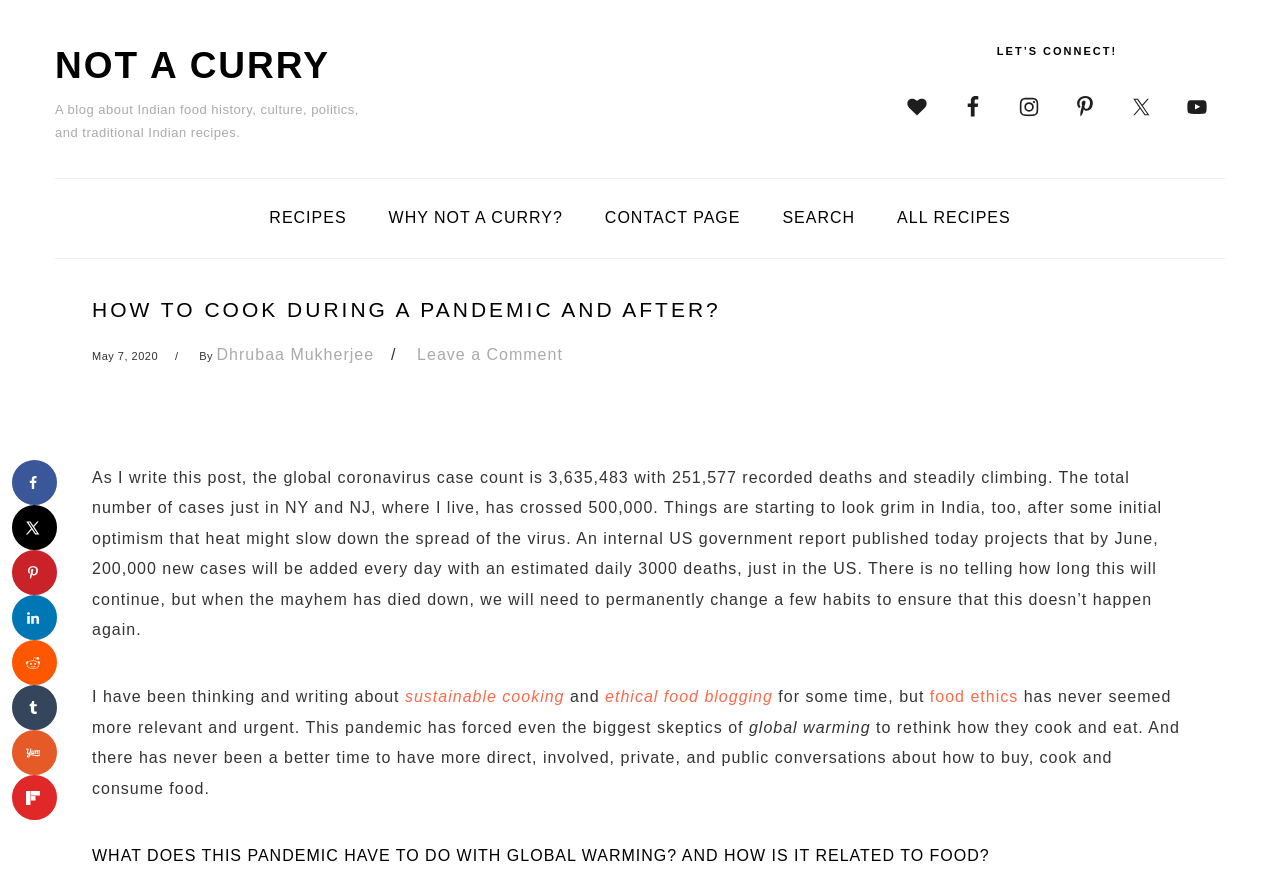Highlight the bounding box coordinates of the element you need to click to perform the following instruction: "Click on the 'Leave a Comment' link."

[0.326, 0.388, 0.44, 0.407]